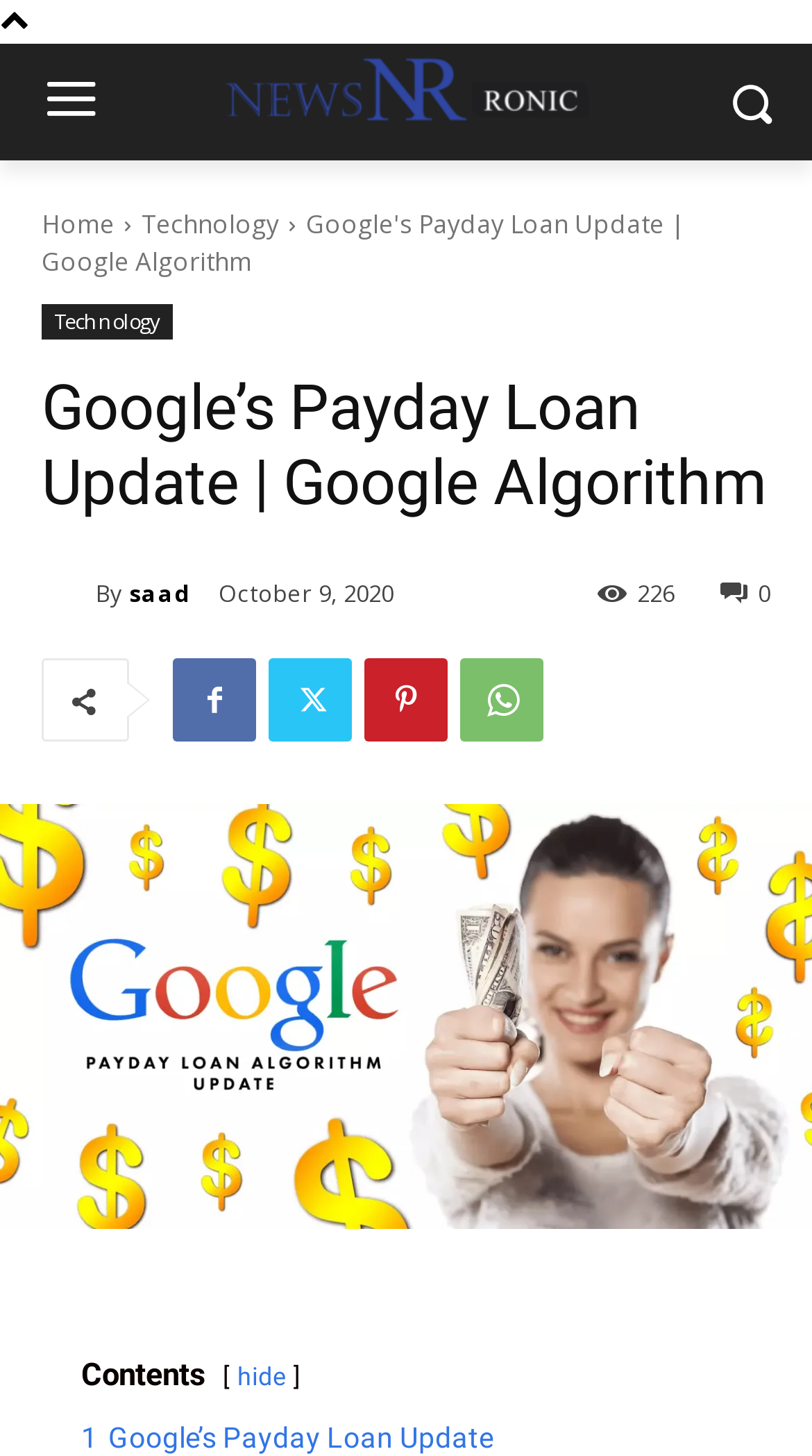Specify the bounding box coordinates of the element's area that should be clicked to execute the given instruction: "Read the first content". The coordinates should be four float numbers between 0 and 1, i.e., [left, top, right, bottom].

[0.1, 0.976, 0.608, 0.999]